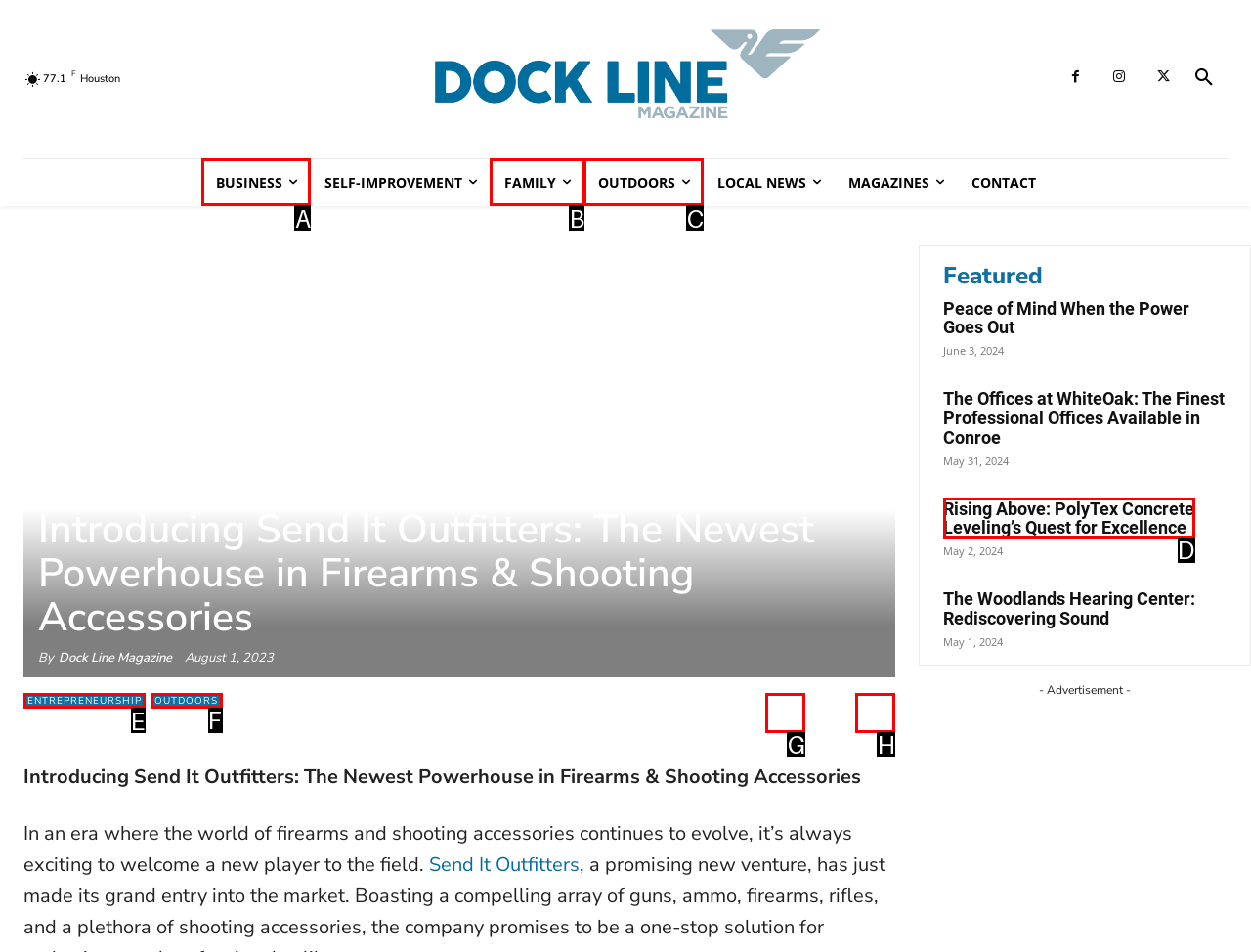Select the correct HTML element to complete the following task: View Entrepreneurship article
Provide the letter of the choice directly from the given options.

E